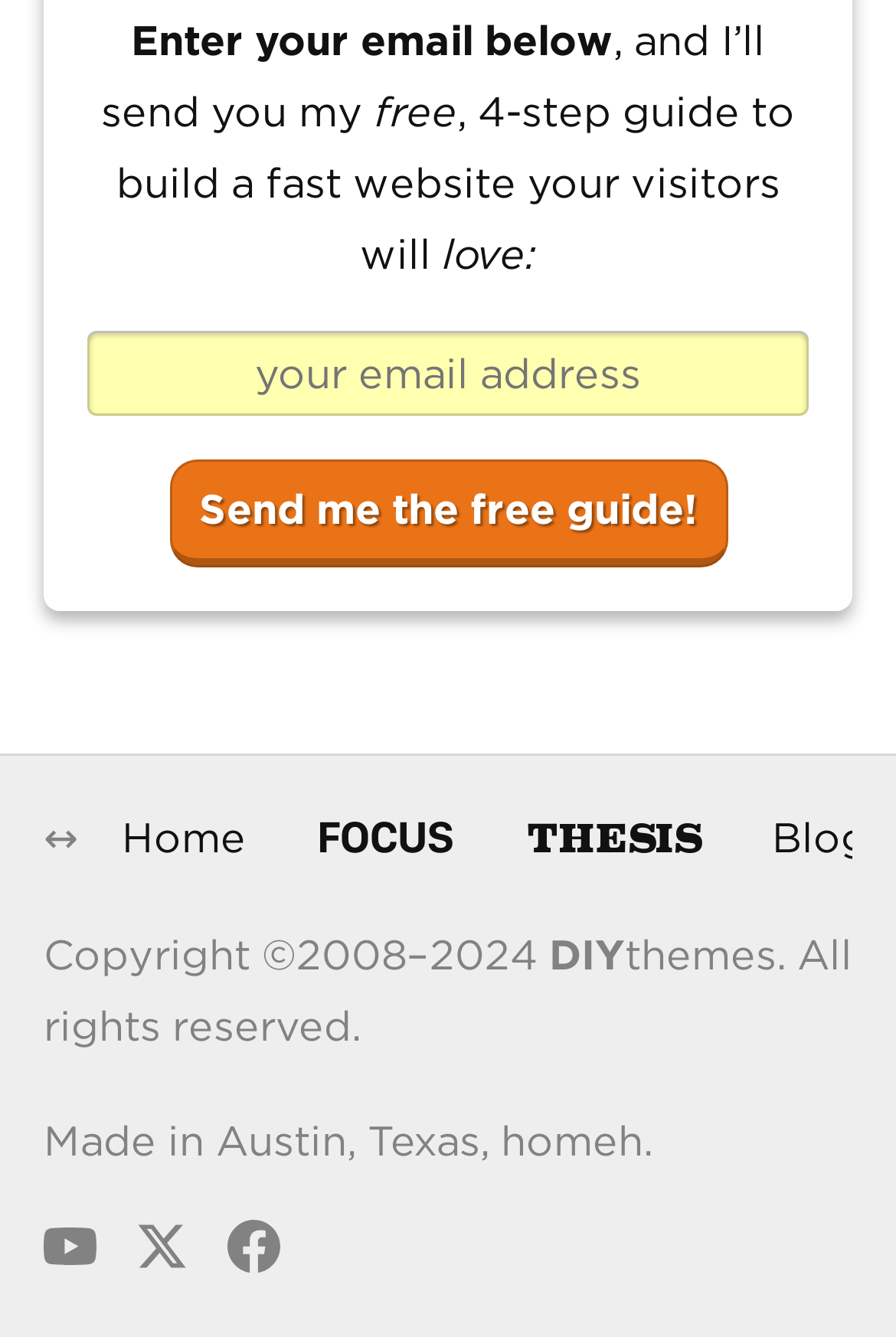Provide the bounding box coordinates for the area that should be clicked to complete the instruction: "Go to the Home page".

[0.136, 0.599, 0.275, 0.653]